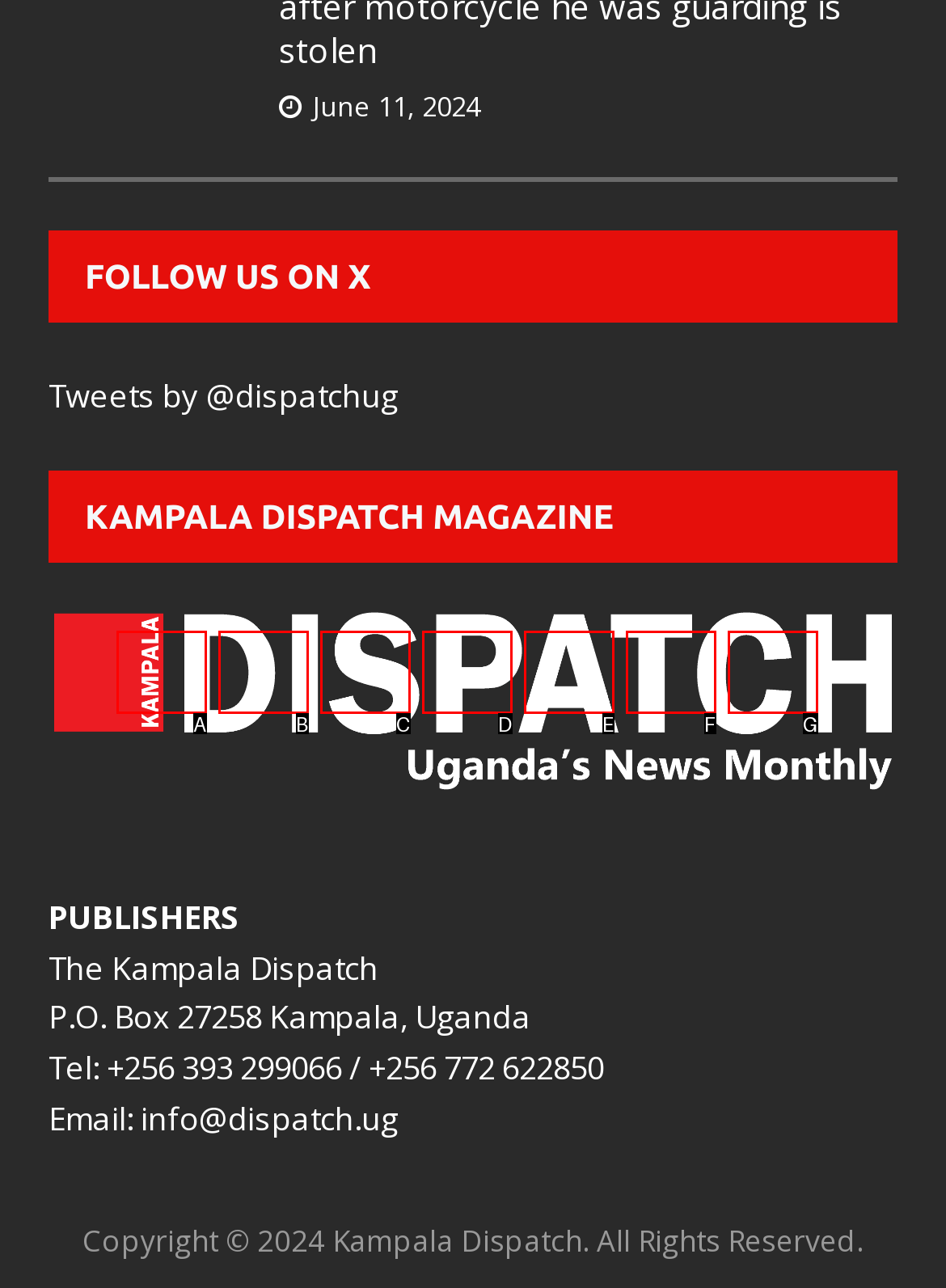From the given options, choose the HTML element that aligns with the description: Reddit. Respond with the letter of the selected element.

E